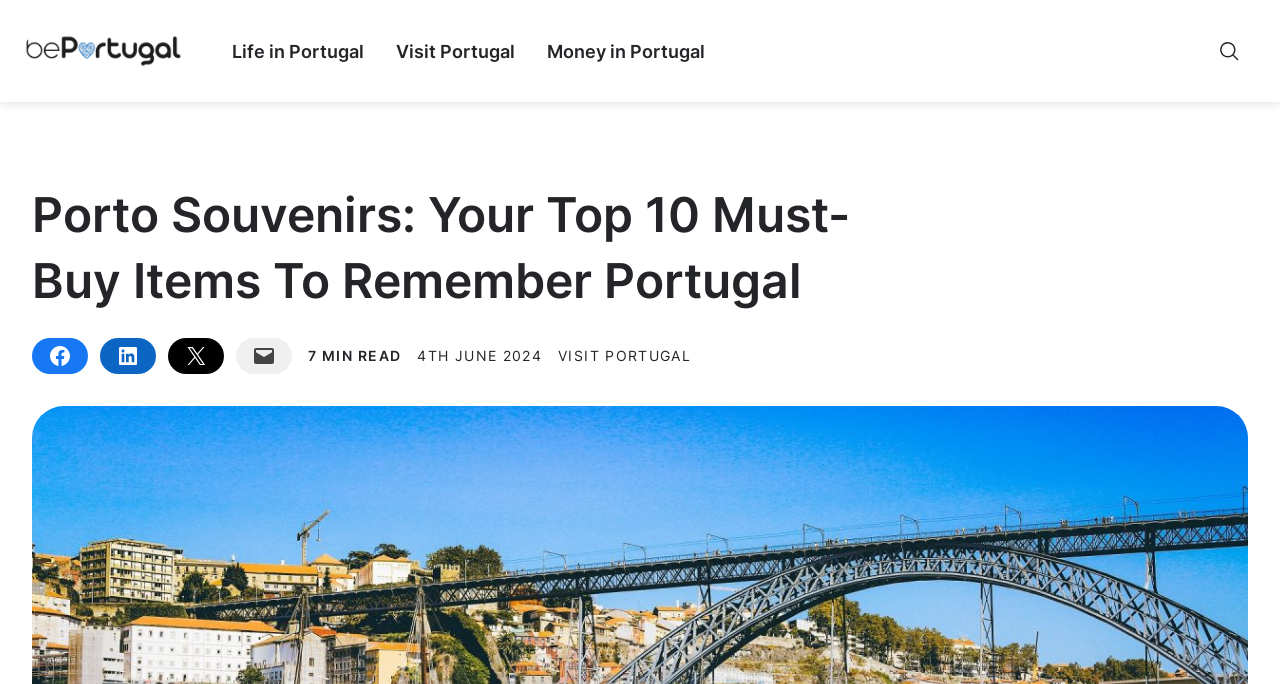From the details in the image, provide a thorough response to the question: What is the date of publication of the article?

I found the date of publication of the article by looking at the time element located at the top of the page, below the main heading, which displays the date '4TH JUNE 2024'.